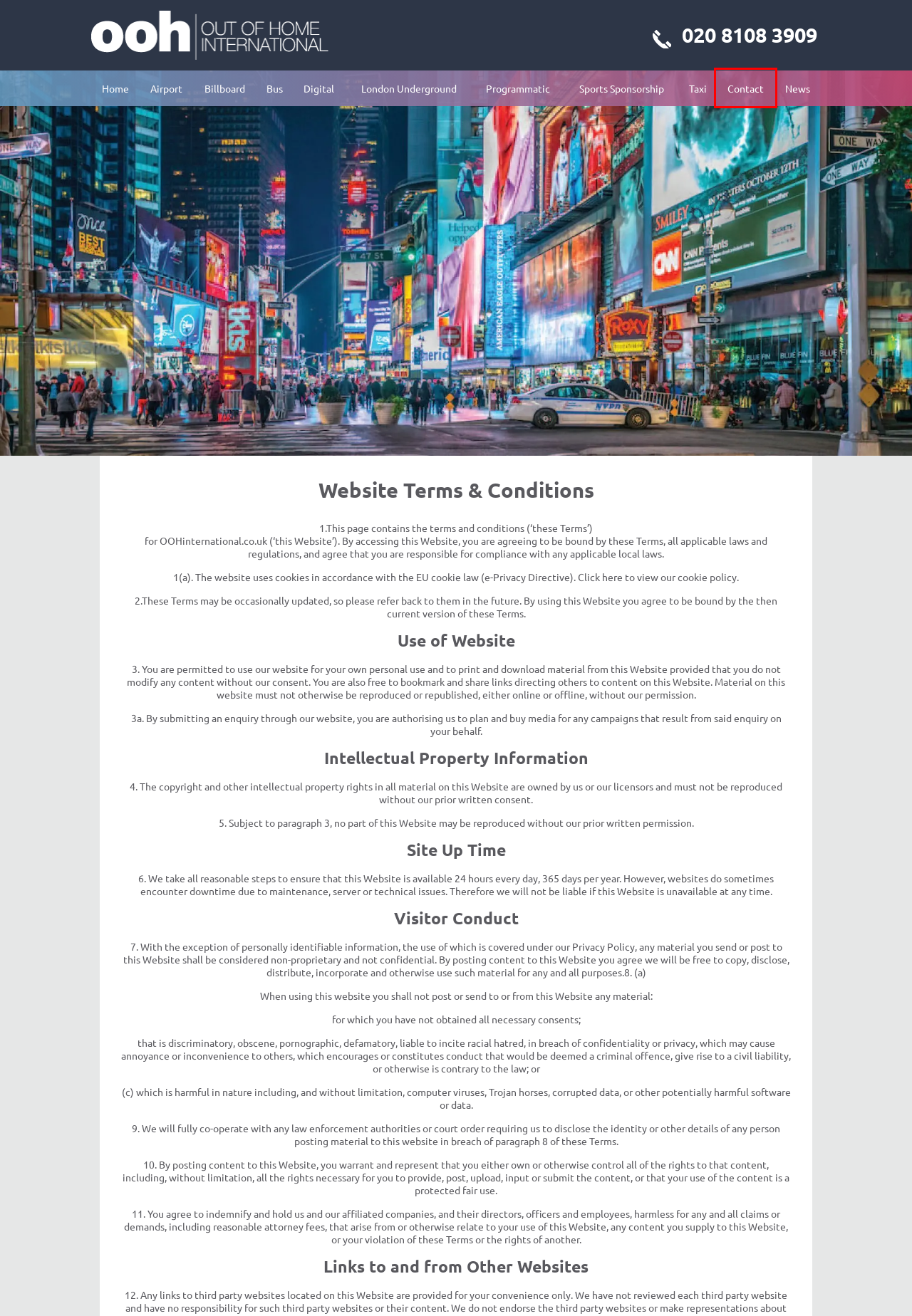Examine the screenshot of the webpage, noting the red bounding box around a UI element. Pick the webpage description that best matches the new page after the element in the red bounding box is clicked. Here are the candidates:
A. Out of Home International
B. Digital Out of Home Advertising – Out of Home International
C. Out Of Home Advertising Updates – Out of Home International
D. Bus Advertising – Out of Home International
E. Contact OOH International – Out of Home International
F. Programmatic – Out of Home International
G. Sports Sponsorship – Out of Home International
H. London Underground advertising – Out of Home International

E